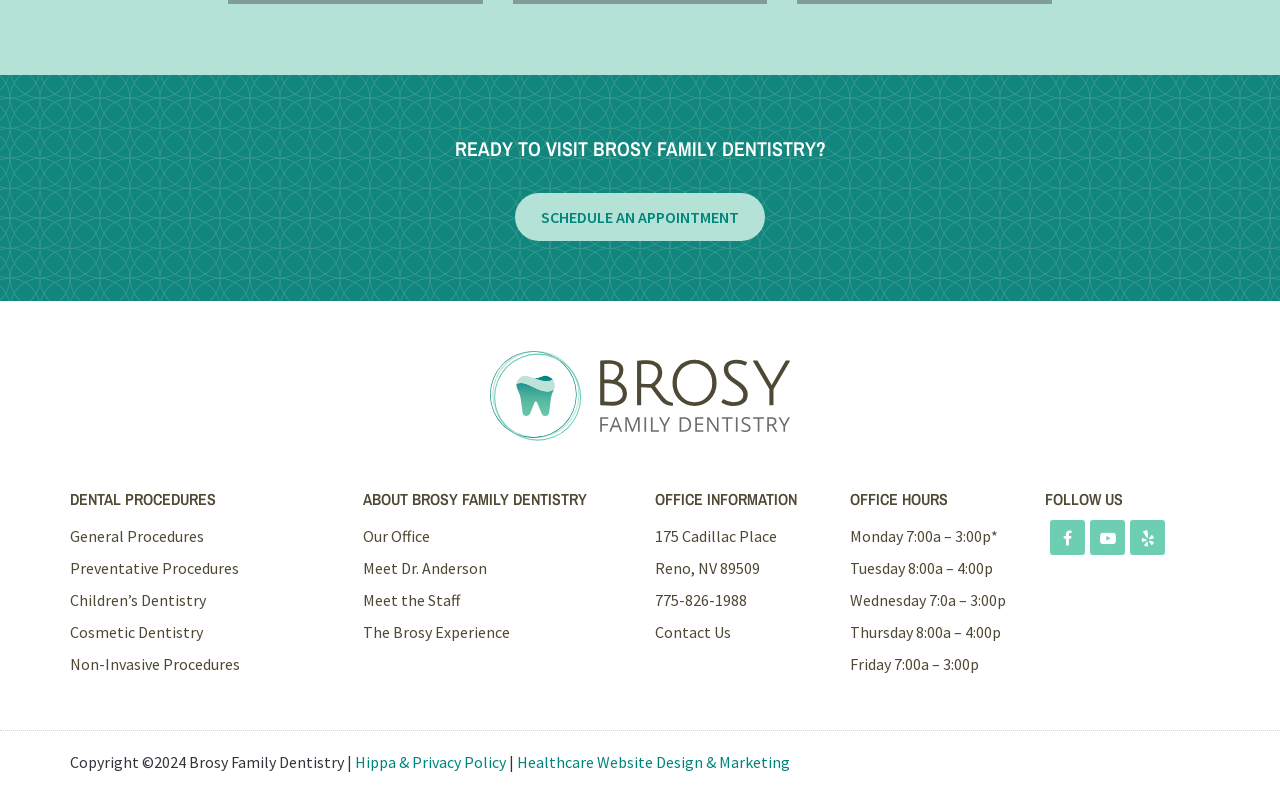Please give the bounding box coordinates of the area that should be clicked to fulfill the following instruction: "Follow Brosy Family Dentistry on Facebook". The coordinates should be in the format of four float numbers from 0 to 1, i.e., [left, top, right, bottom].

[0.82, 0.651, 0.848, 0.695]